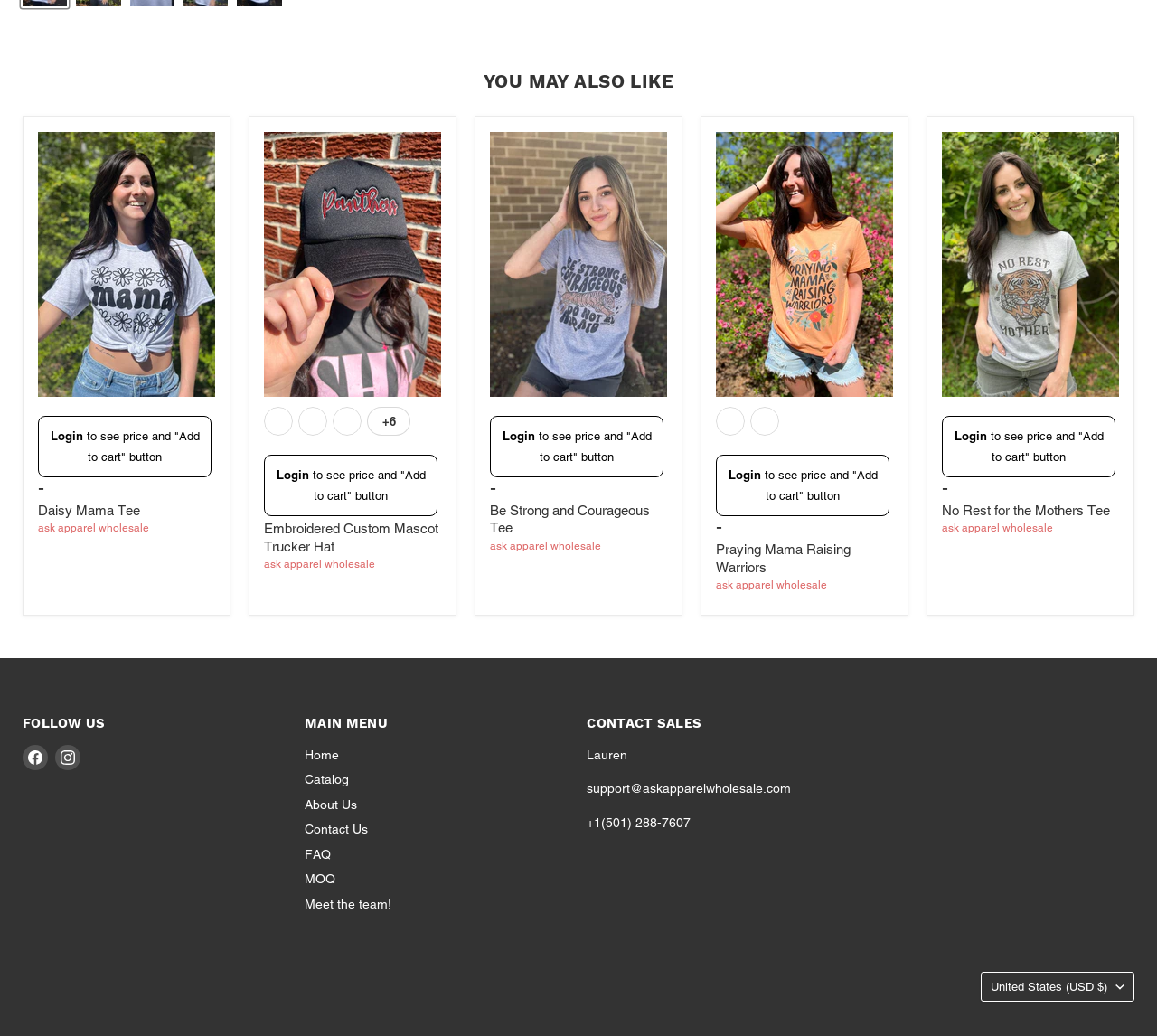Please locate the clickable area by providing the bounding box coordinates to follow this instruction: "Toggle swatches for Embroidered Custom Mascot Trucker Hat".

[0.317, 0.393, 0.355, 0.421]